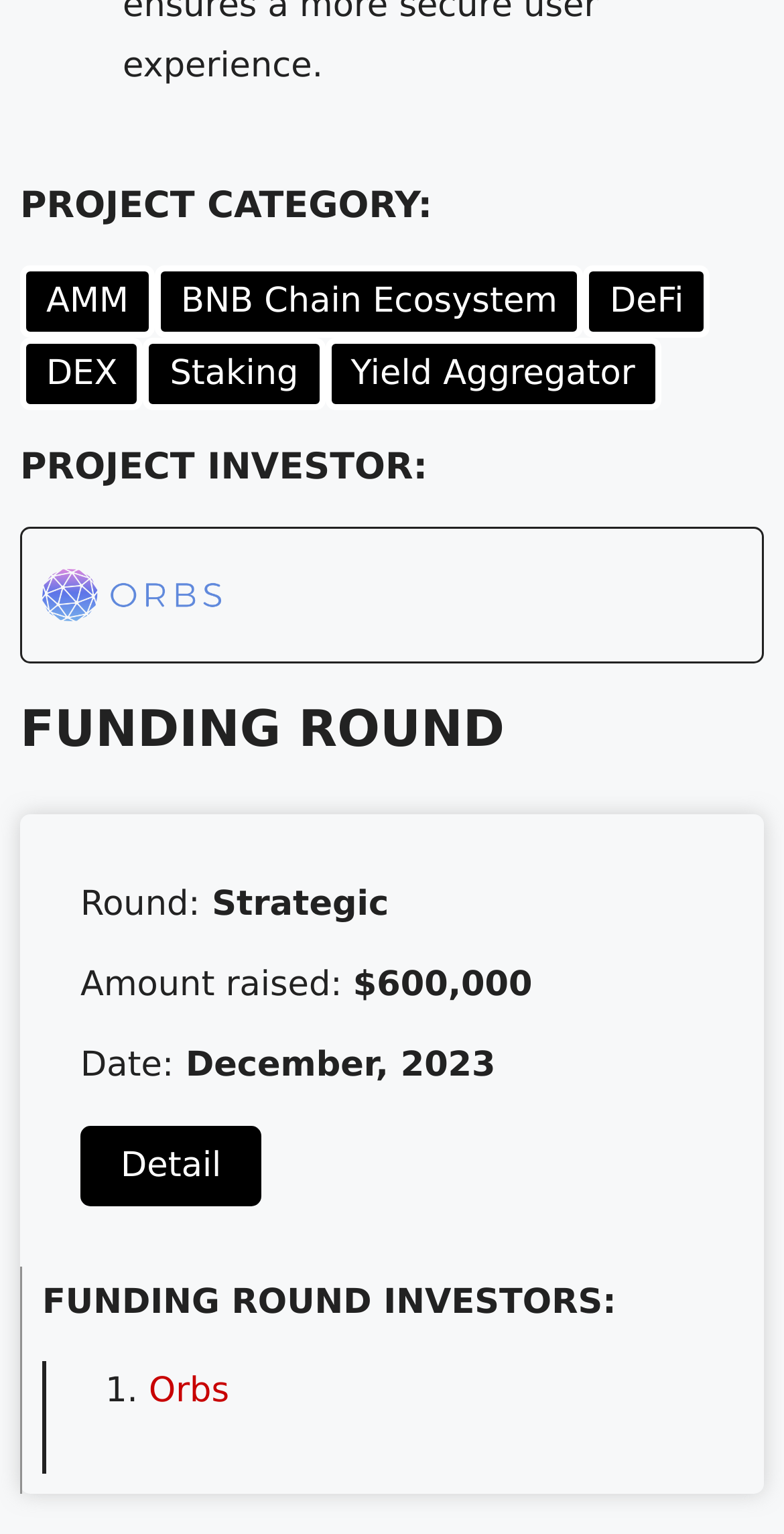Please find the bounding box coordinates of the element that needs to be clicked to perform the following instruction: "Learn about Yield Aggregator". The bounding box coordinates should be four float numbers between 0 and 1, represented as [left, top, right, bottom].

[0.414, 0.22, 0.843, 0.267]